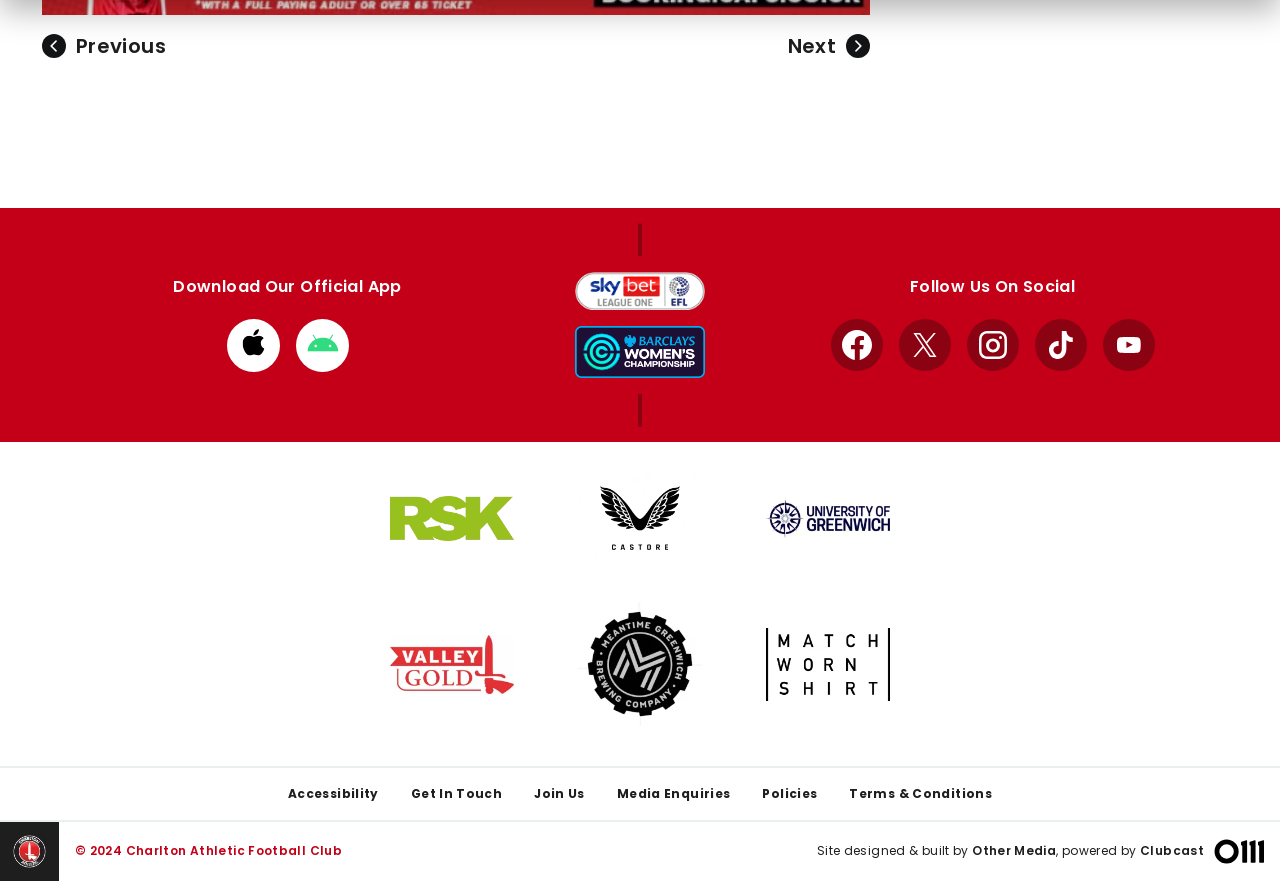Can you provide the bounding box coordinates for the element that should be clicked to implement the instruction: "Check the terms and conditions"?

[0.664, 0.891, 0.775, 0.911]